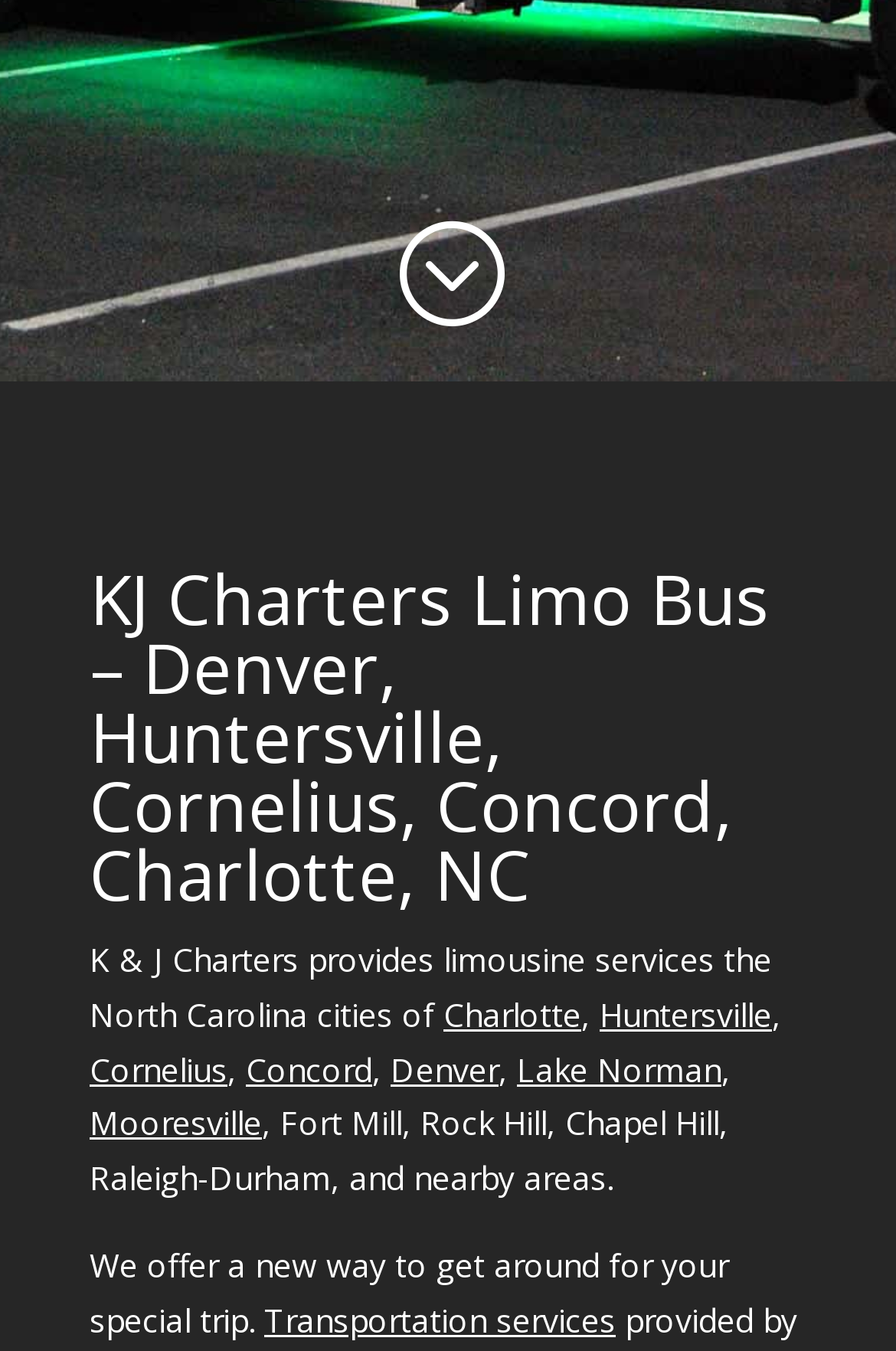Pinpoint the bounding box coordinates of the area that should be clicked to complete the following instruction: "Learn more about Huntersville". The coordinates must be given as four float numbers between 0 and 1, i.e., [left, top, right, bottom].

[0.669, 0.734, 0.862, 0.767]